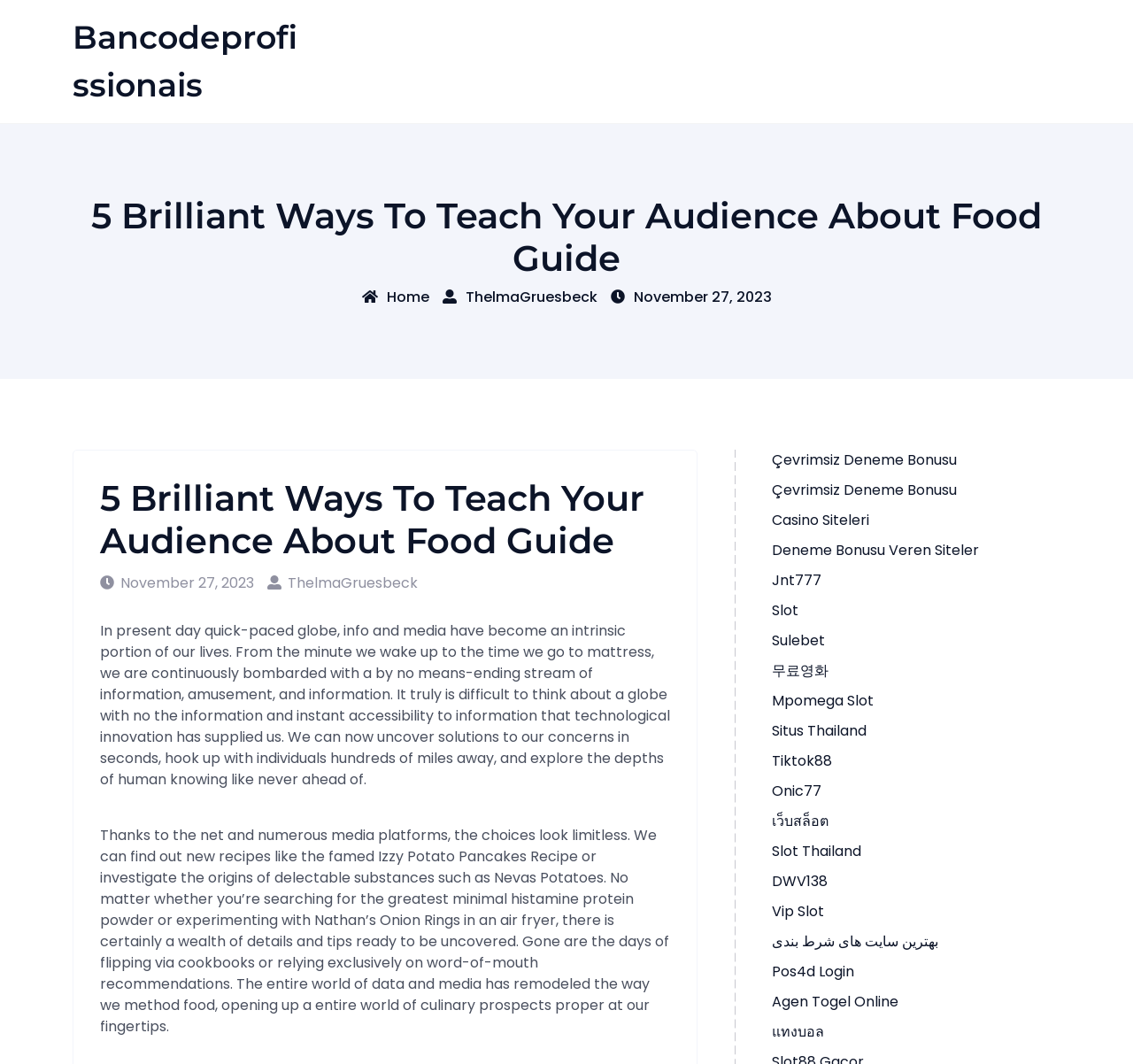From the image, can you give a detailed response to the question below:
What is the name of the website?

The name of the website can be found in the heading element at the top of the webpage, which reads 'Bancodeprofissionais'. This is also confirmed by the link element with the same text.